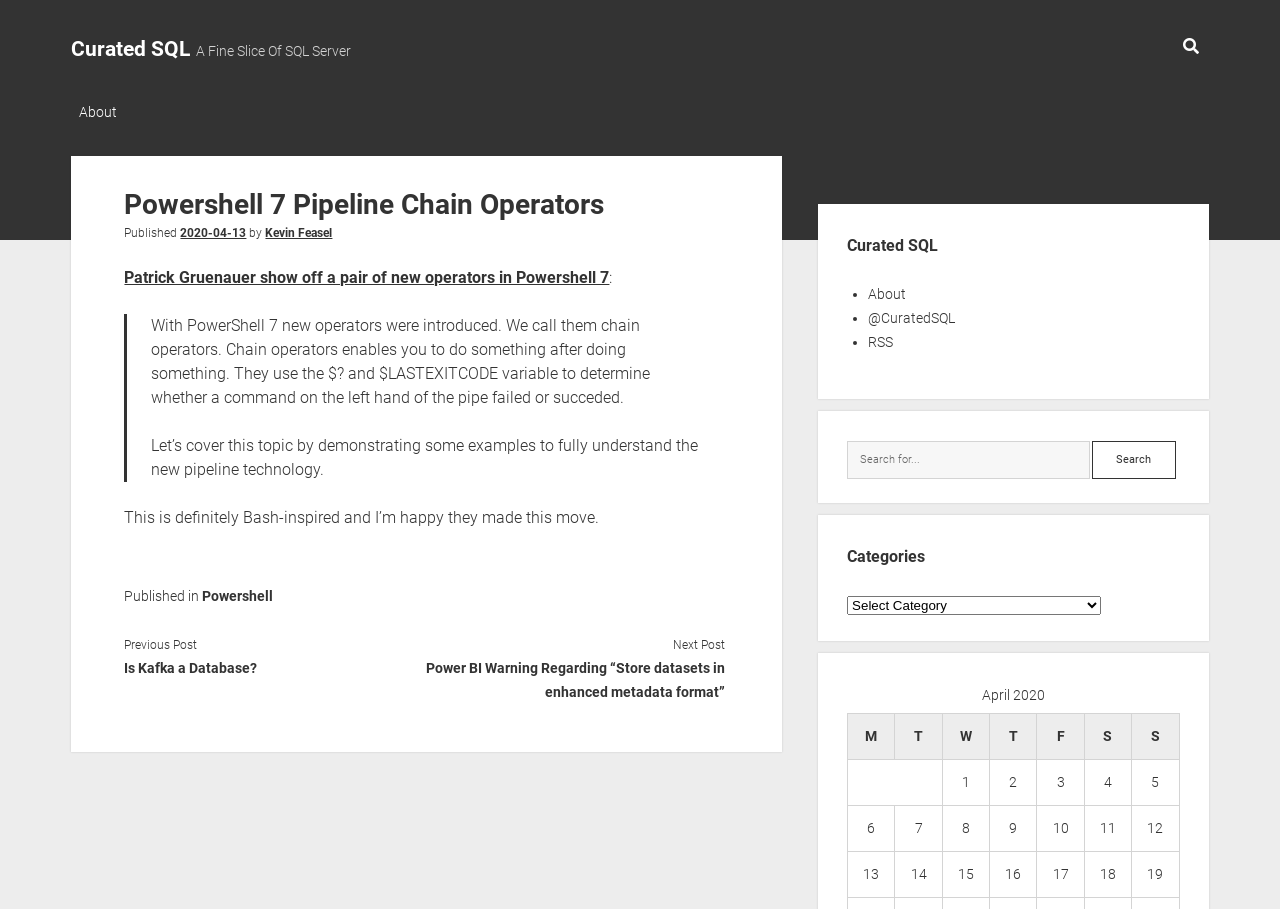Locate the primary headline on the webpage and provide its text.

Powershell 7 Pipeline Chain Operators